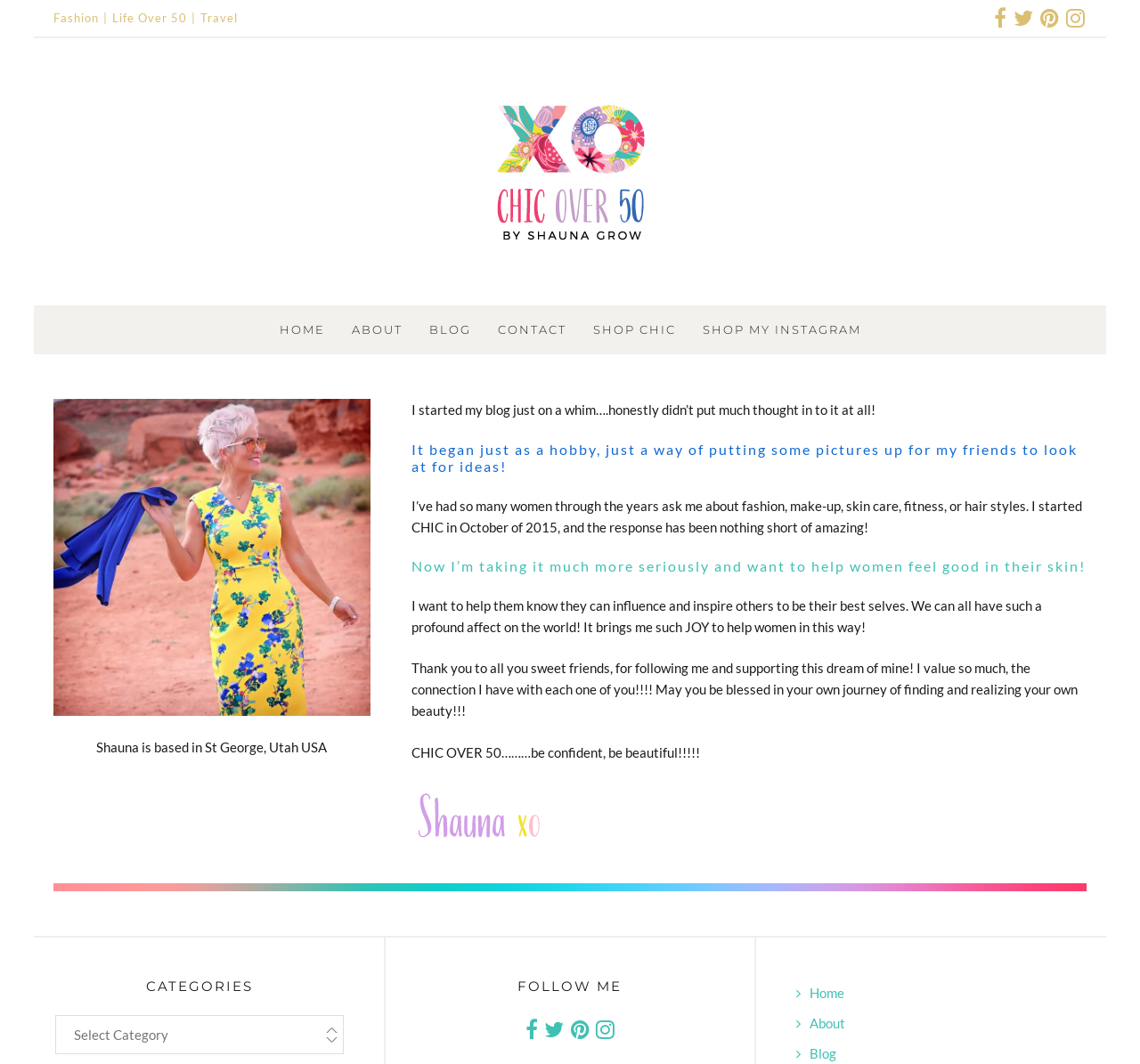Deliver a detailed narrative of the webpage's visual and textual elements.

The webpage is about Shauna's blog, "Chic Over 50", where she shares her experiences and advice on fashion, life, and travel. At the top of the page, there are several links to different sections of the blog, including "Fashion", "Life Over 50", and "Travel". On the right side of the page, there are social media links represented by icons.

Below the top navigation links, there is a large header image with the blog's title, "Chic Over 50 - Be Confident. Be Beautiful." Below the header image, there is a section with links to "HOME", "ABOUT", "BLOG", "CONTACT", "SHOP CHIC", and "SHOP MY INSTAGRAM".

The main content of the page is a personal message from Shauna, where she introduces herself and explains how she started her blog. The text is divided into several paragraphs, with headings that highlight the main points of her message. Shauna shares how she started her blog as a hobby, but it has grown into a platform where she can help women feel confident and beautiful.

At the bottom of the page, there are two complementary sections. The first section has a heading "CATEGORIES" with a dropdown menu, and the second section has a heading "FOLLOW ME" with social media links represented by icons.